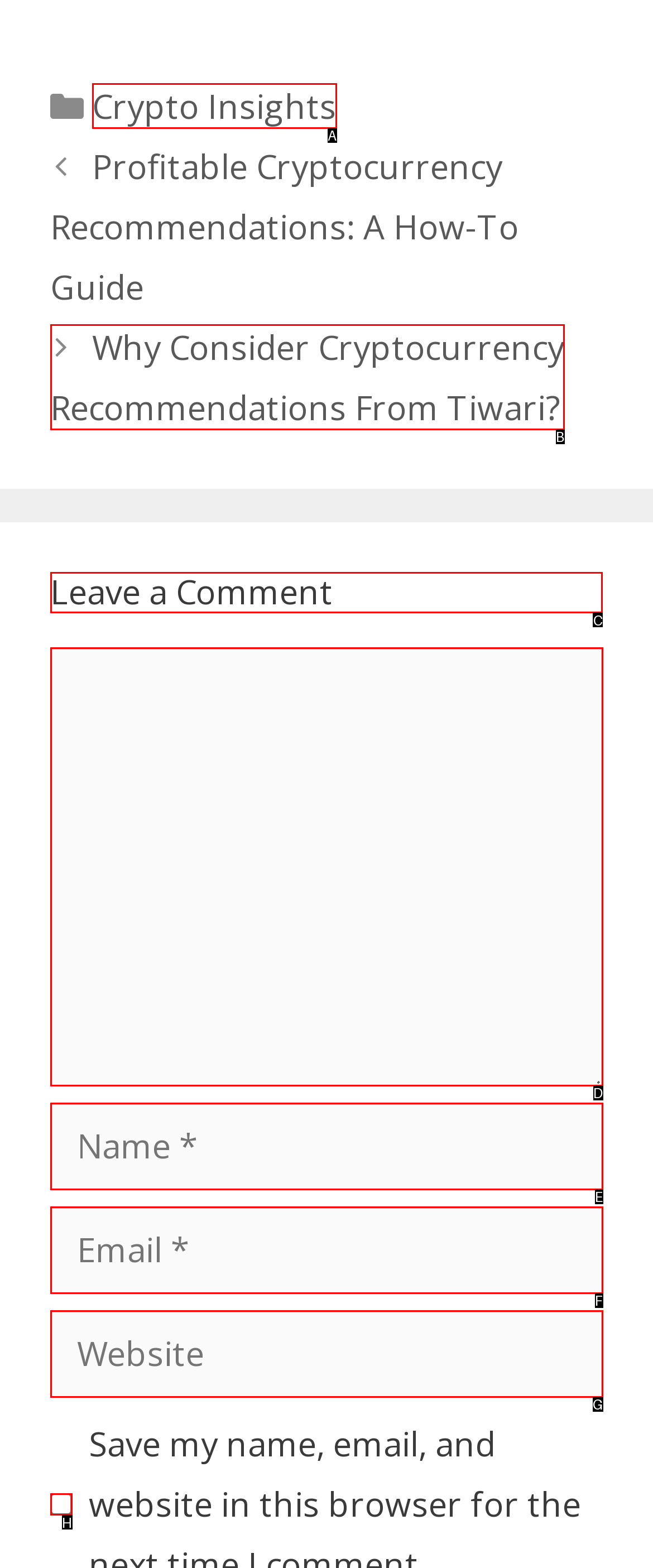Given the task: Leave a comment, indicate which boxed UI element should be clicked. Provide your answer using the letter associated with the correct choice.

C